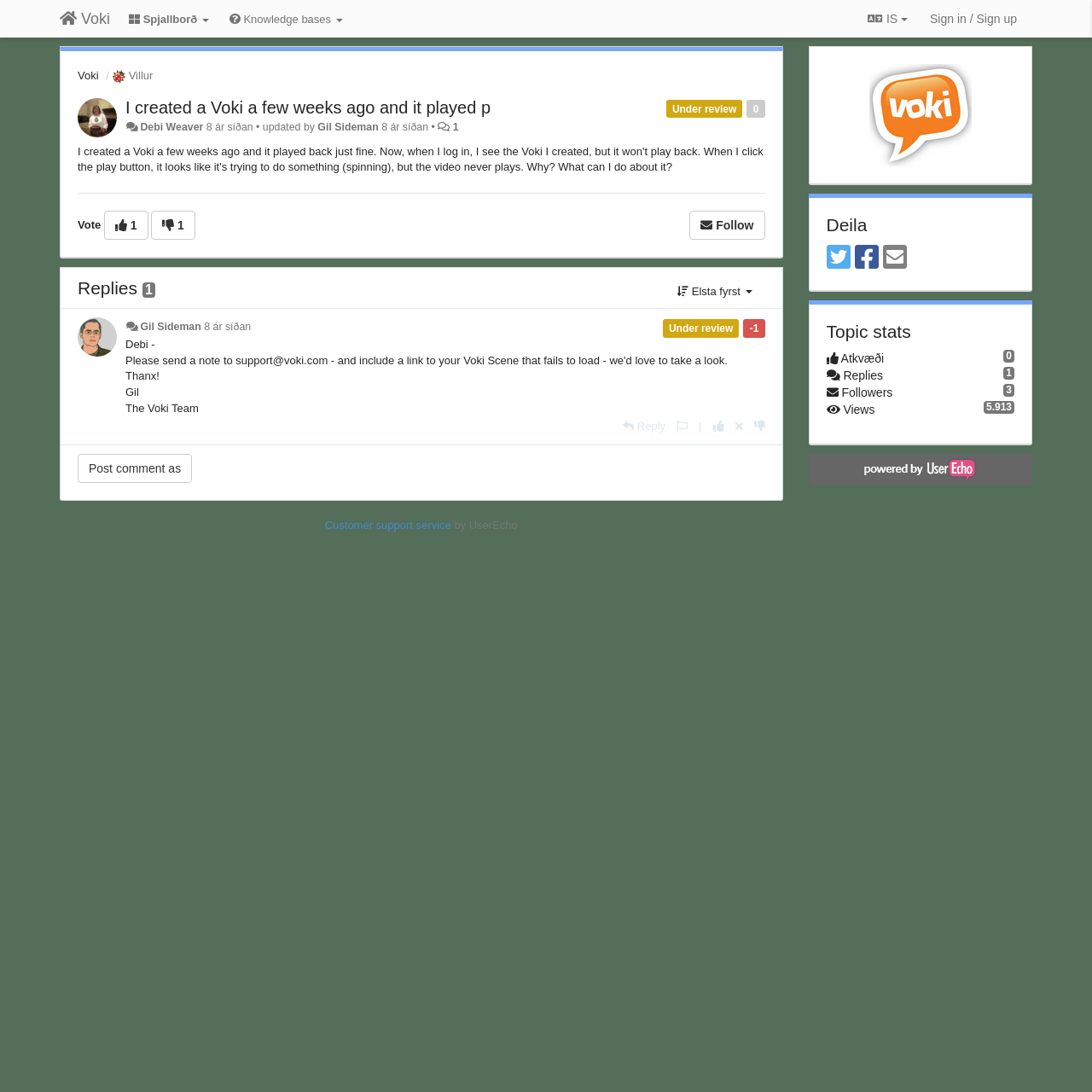What is the name of the team that responded to the topic?
Based on the image, answer the question in a detailed manner.

I found the answer by looking at the text 'Thanx!' and then I saw the text 'The Voki Team' right below it, which suggests that The Voki Team responded to the topic.